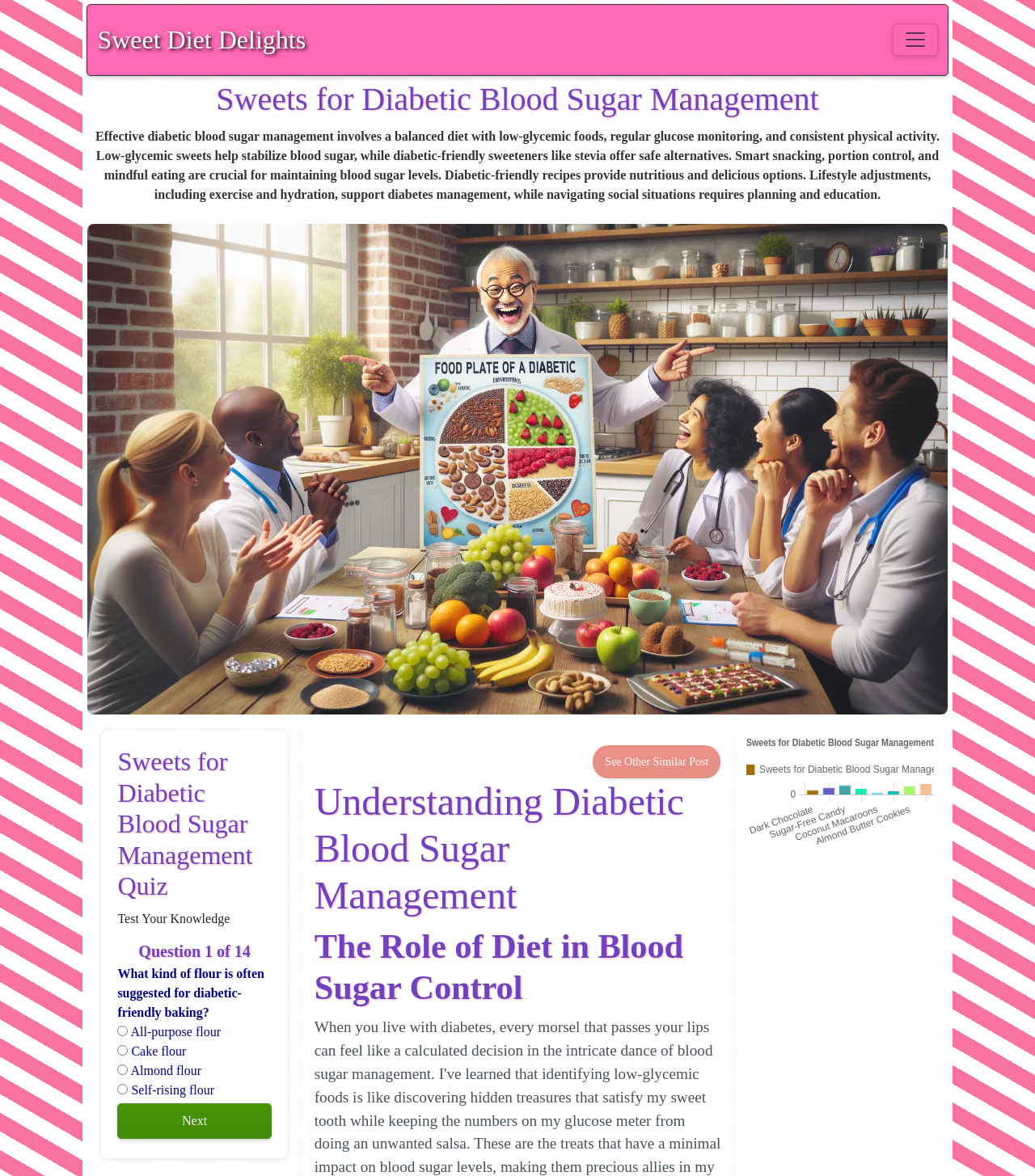Reply to the question with a single word or phrase:
What is the purpose of the quiz on the webpage?

Test knowledge on diabetic blood sugar management